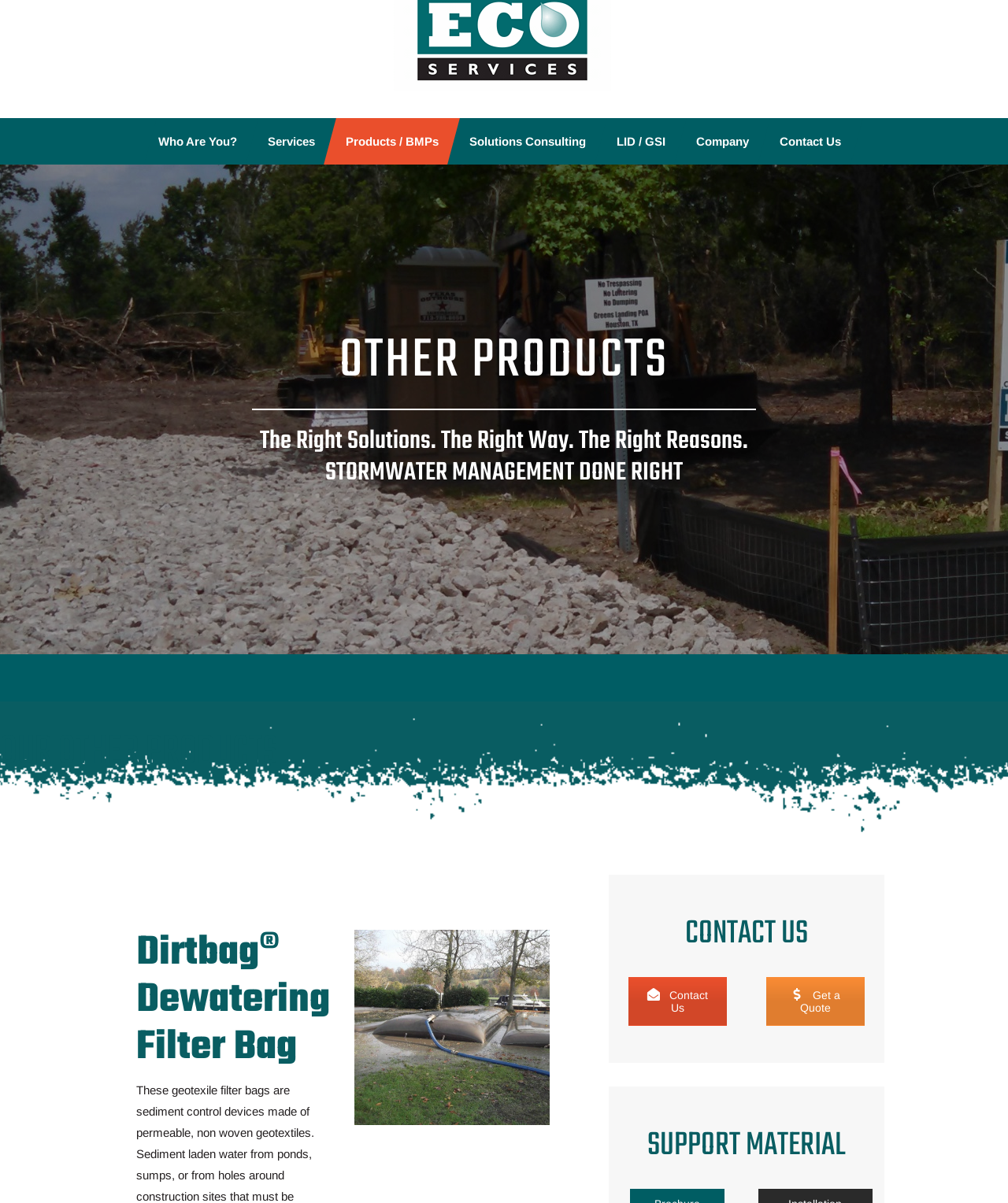Summarize the contents and layout of the webpage in detail.

This webpage is about "Other Miscellaneous Temporary BMP Products" related to stormwater management, specifically for construction sites. 

At the top, there are several links, including "Get a Quote", "Contact Us", and a search bar with a magnifying glass icon. To the right of the search bar, there are more links, such as "Projects", "Resources", and "Top Bar Right". 

Below the top bar, there is a logo of "Construction EcoServices" with a link to the company's main page. Underneath the logo, there are several links to different sections of the website, including "Who Are You?", "Services", "Products / BMPs", "Solutions Consulting", "LID / GSI", "Company", and "Contact Us".

The main content of the webpage is divided into several sections. The first section is titled "OTHER PRODUCTS" and has a horizontal separator line below it. The next section is titled "The Right Solutions. The Right Way. The Right Reasons. STORMWATER MANAGEMENT DONE RIGHT". 

Below this section, there is another section titled "OUR OTHER PRODUCTS", which lists specific products, including "Dirtbag Dewatering Filter Bag" with an accompanying image. 

Further down, there is a section titled "CONTACT US" with links to "Contact Us" and "Get a Quote". Finally, there is a section titled "SUPPORT MATERIAL" at the bottom of the page. 

At the very bottom of the page, there is a "Go to Top" link with an arrow icon pointing upwards.